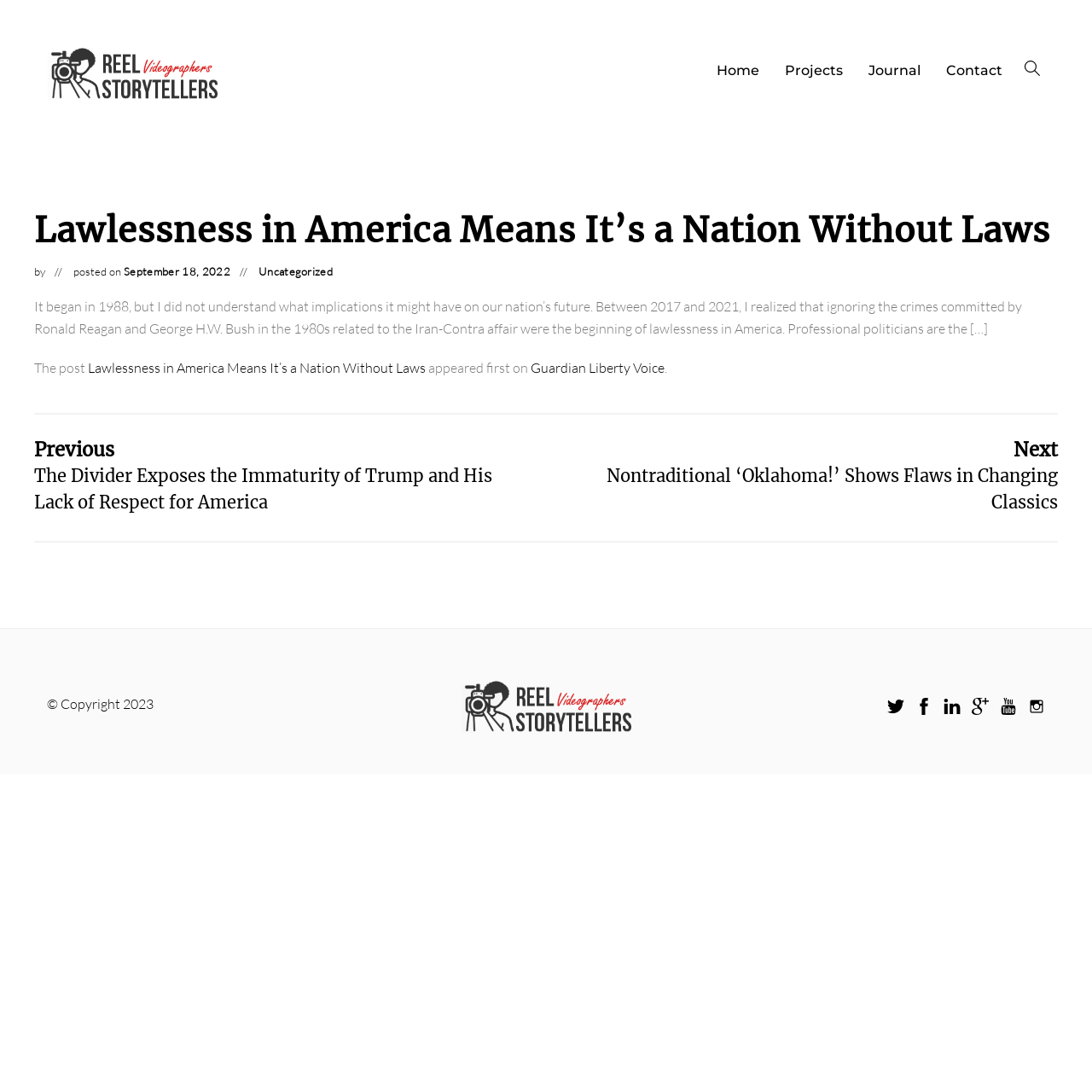Based on the element description: "name="s" placeholder="Search"", identify the UI element and provide its bounding box coordinates. Use four float numbers between 0 and 1, [left, top, right, bottom].

[0.191, 0.426, 0.791, 0.545]